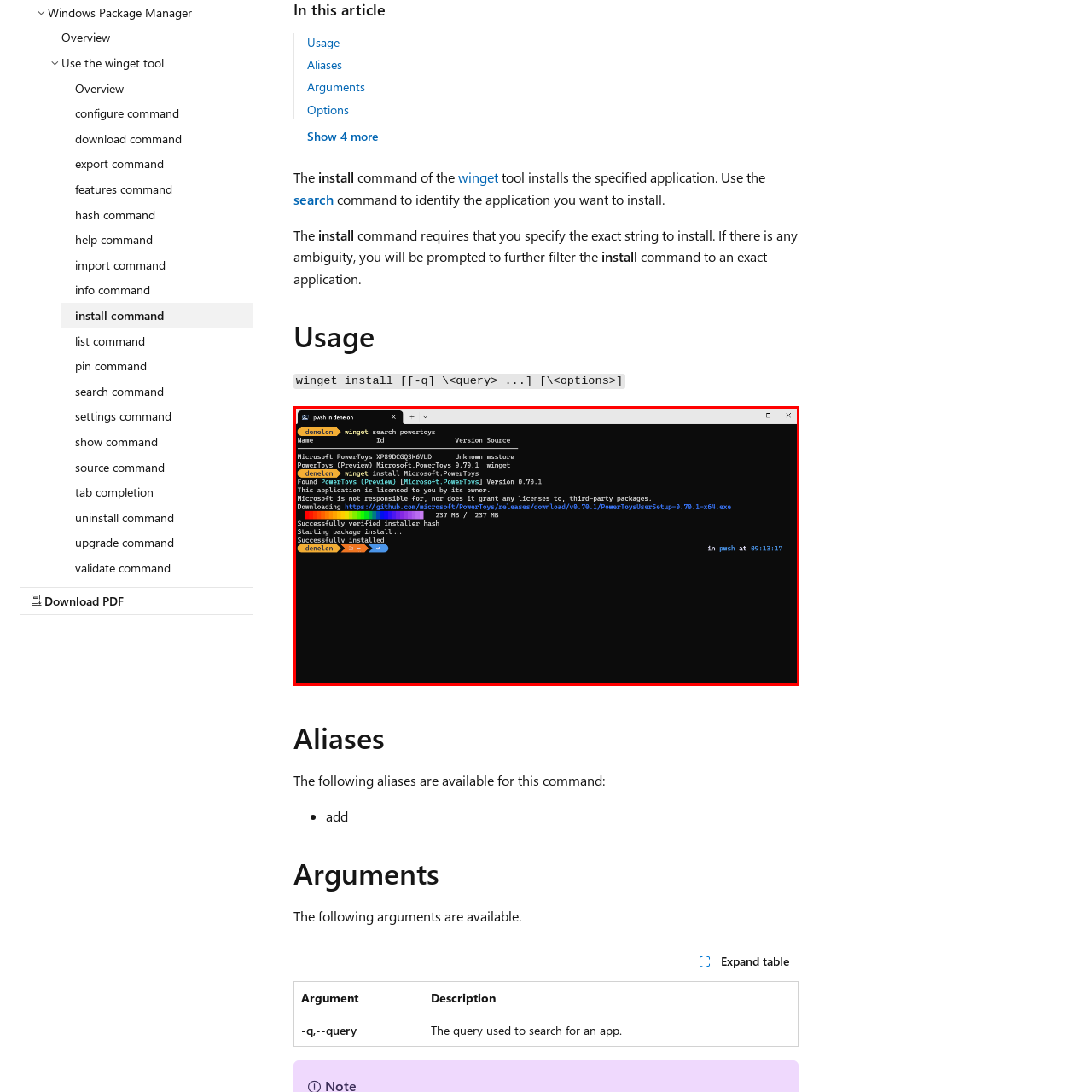Direct your attention to the image marked by the red box and answer the given question using a single word or phrase:
What is the source of the application download?

Not specified